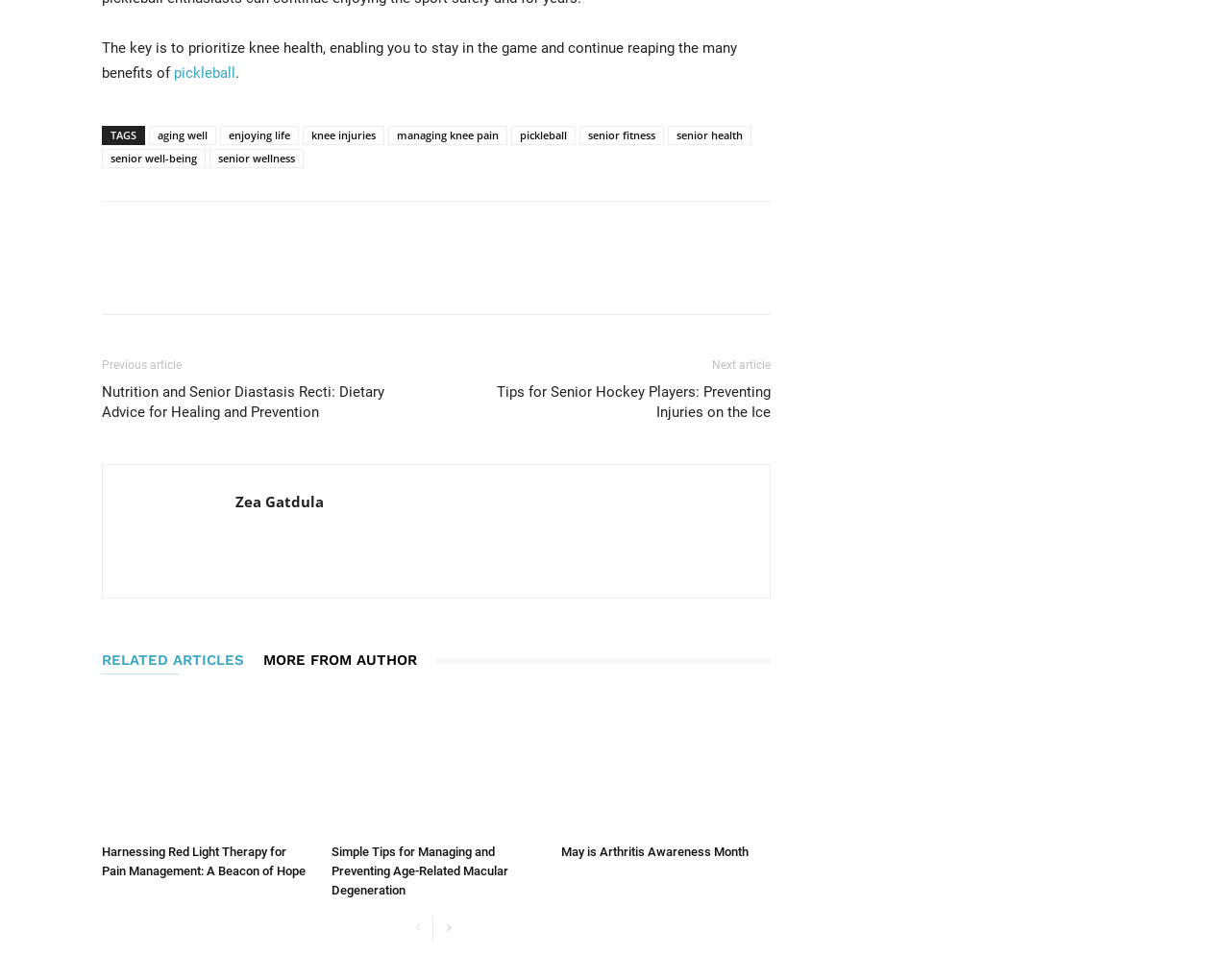Determine the bounding box coordinates of the element that should be clicked to execute the following command: "learn more about red light therapy".

[0.083, 0.706, 0.253, 0.853]